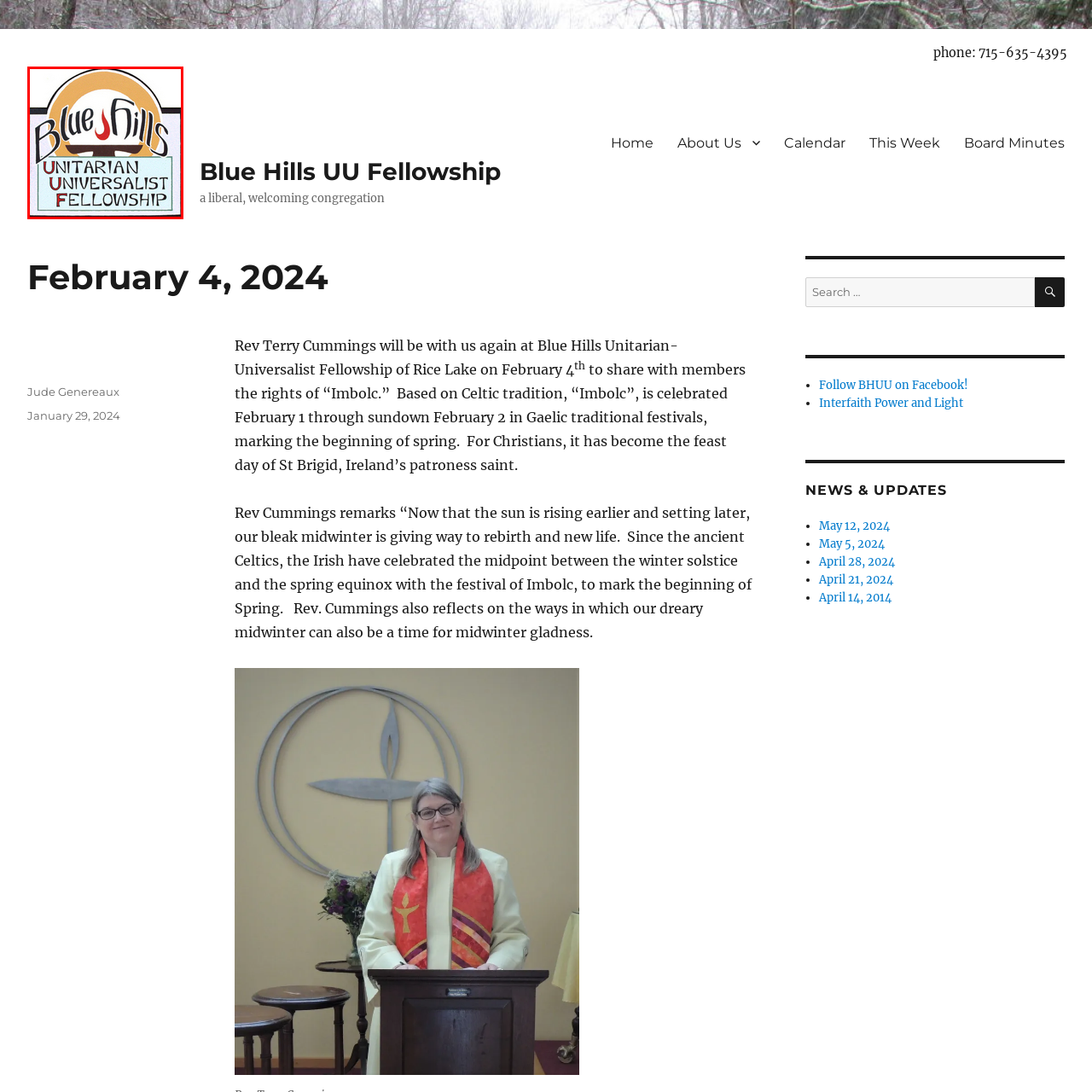Detail the visual elements present in the red-framed section of the image.

The image features the logo of the Blue Hills Unitarian Universalist Fellowship, a vibrant representation of the organization. The design prominently displays the words "Blue Hills" in bold, stylized lettering at the top, incorporating a flame motif that suggests warmth and community. Below it, the words "UNITARIAN UNIVERSALIST FELLOWSHIP" are presented in a structured format, combining both uppercase and lowercase typography that emphasizes the inclusive nature of the fellowship. This logo encapsulates the spirit of a welcoming congregation, reflecting the fellowship's commitment to liberal religious values and community engagement. The color palette is inviting, contributing to the overall sense of belonging and fellowship.